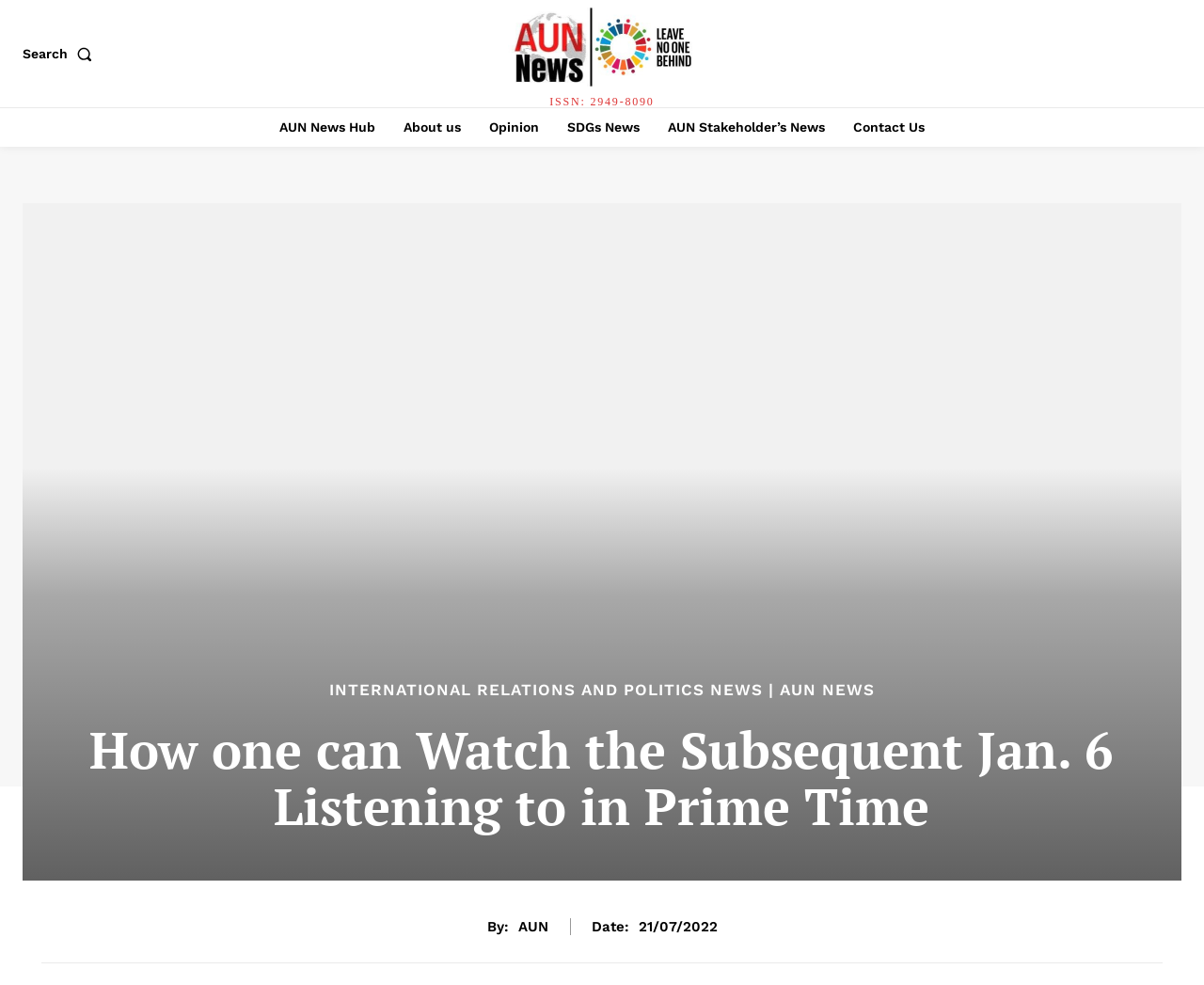Could you determine the bounding box coordinates of the clickable element to complete the instruction: "Read the article about Jan. 6 Listening"? Provide the coordinates as four float numbers between 0 and 1, i.e., [left, top, right, bottom].

[0.067, 0.733, 0.933, 0.846]